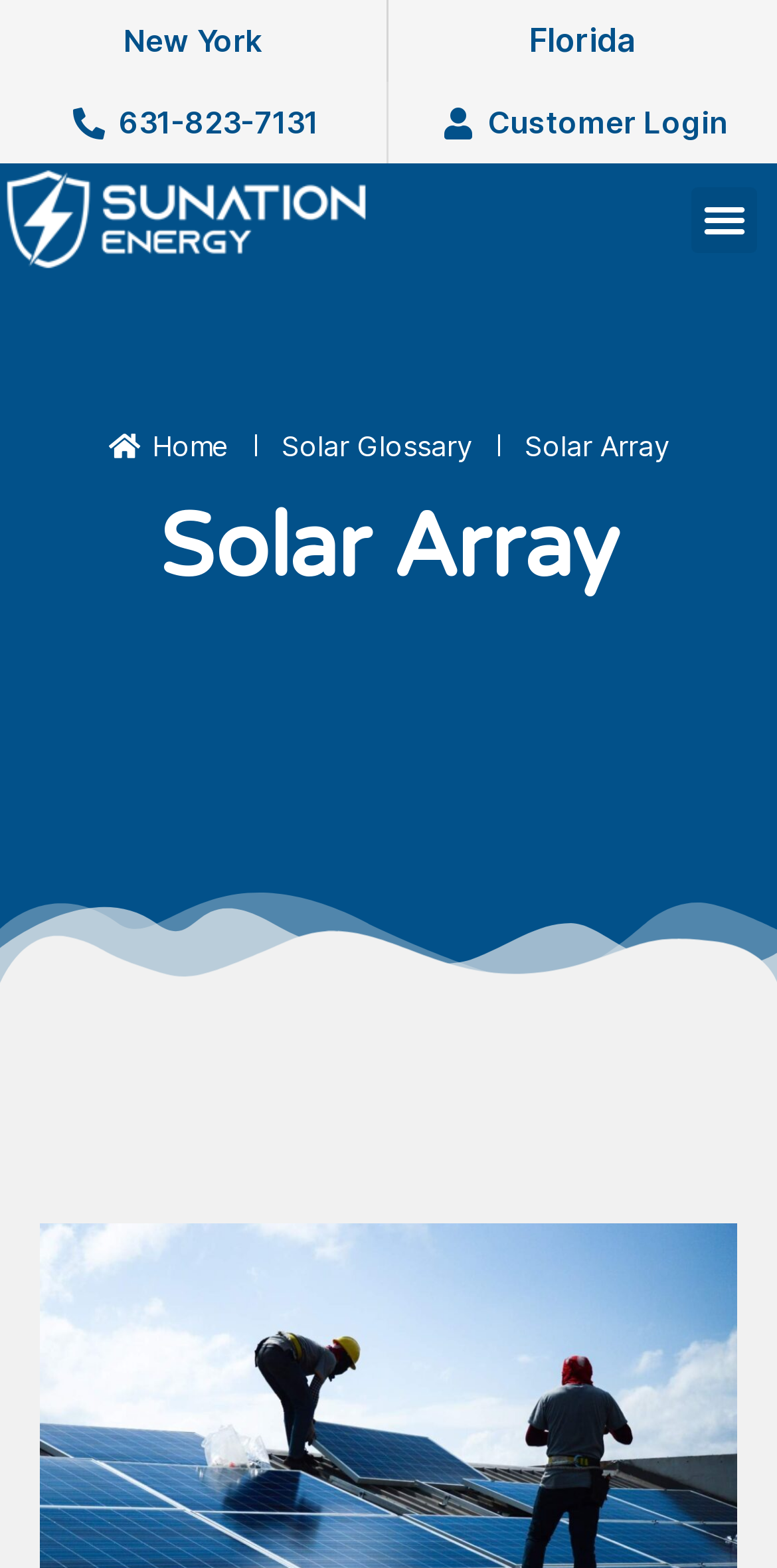Please provide a brief answer to the question using only one word or phrase: 
How many links are in the top navigation bar?

4